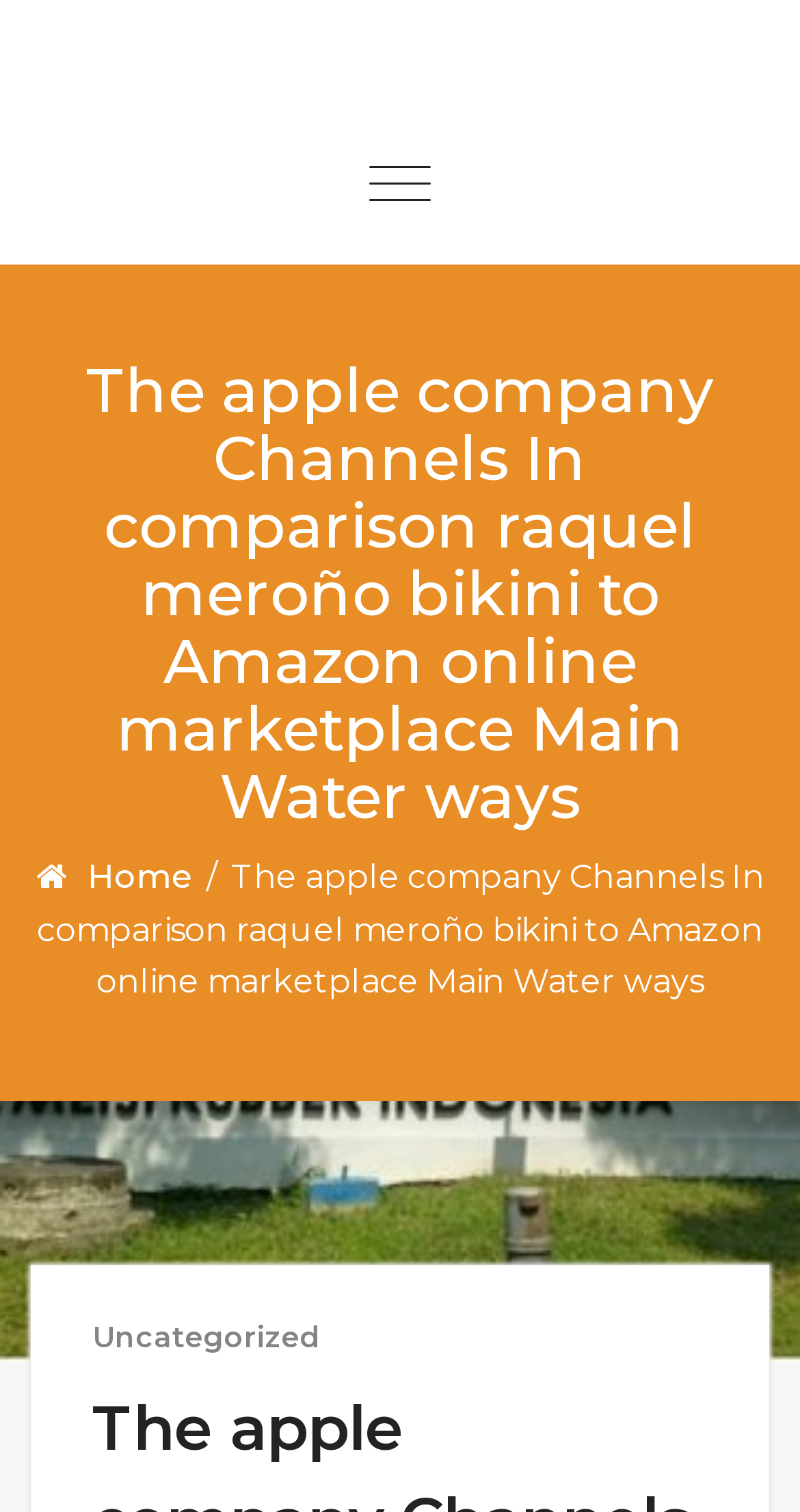Generate a comprehensive caption for the webpage you are viewing.

The webpage appears to be a comparison article between Apple Channels and Amazon Main Waterways. At the top of the page, there is a header section that spans the entire width of the page. Within this section, there is a button labeled "Toggle navigation" positioned near the center. Below the header section, there is a large heading that reads "The apple company Channels In comparison raquel meroño bikini to Amazon online marketplace Main Water ways", which takes up most of the page's width.

Underneath the heading, there are two links: "Home" and "Uncategorized", positioned on the left side of the page. The "Home" link is followed by a forward slash, indicating a navigation path. The "Uncategorized" link is located further down the page, near the bottom left corner.

The overall structure of the page suggests that it is a blog post or article, with a clear title and navigation links. The content of the article is not immediately apparent, but the title suggests a comparison between Apple Channels and Amazon Main Waterways.